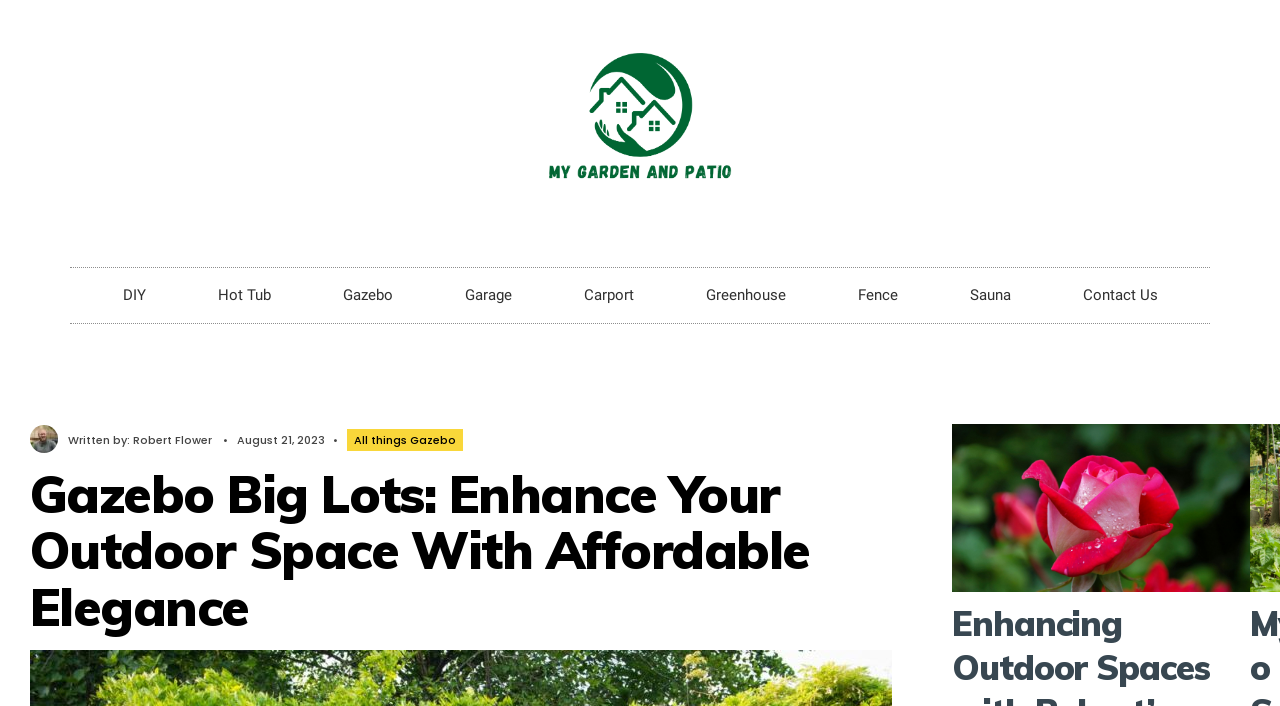Identify the bounding box coordinates of the specific part of the webpage to click to complete this instruction: "Get more information about the publication".

None